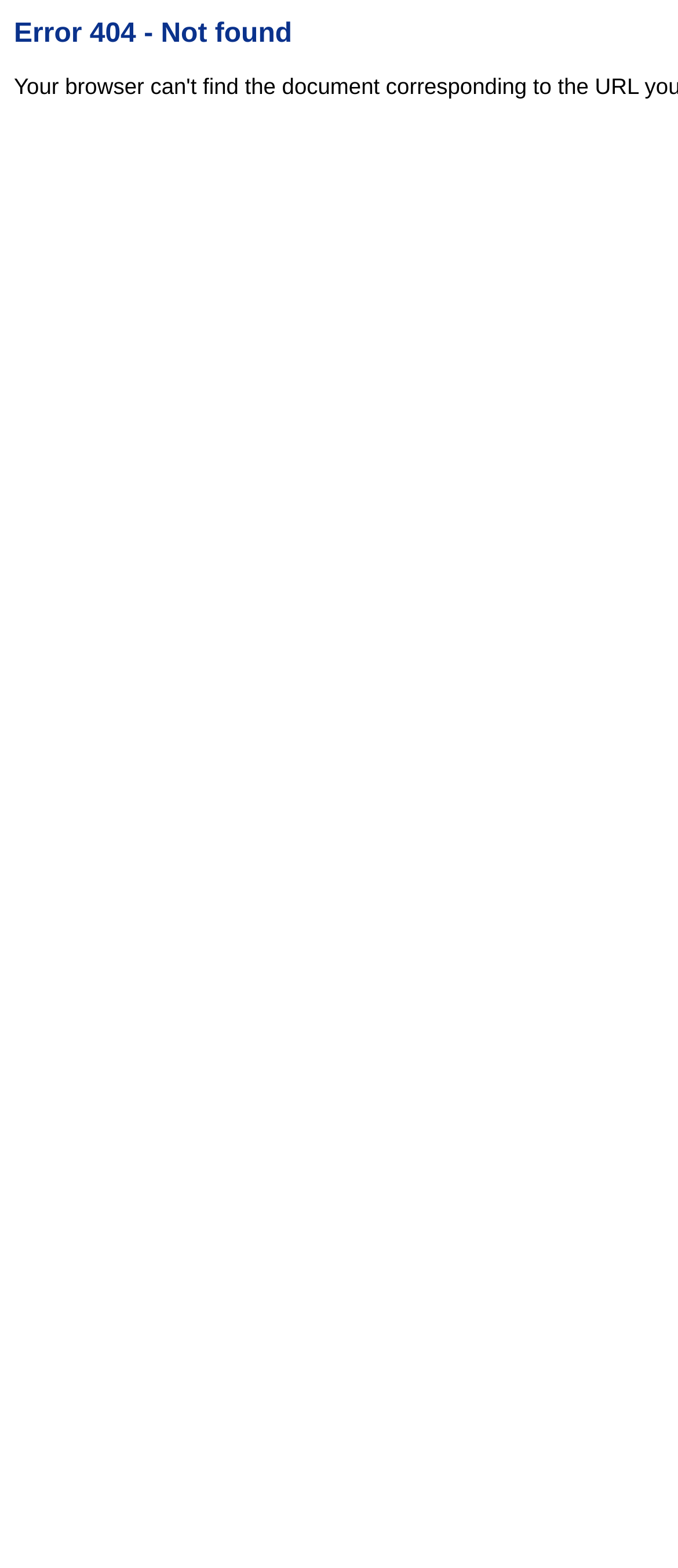Please find and give the text of the main heading on the webpage.

Error 404 - Not found